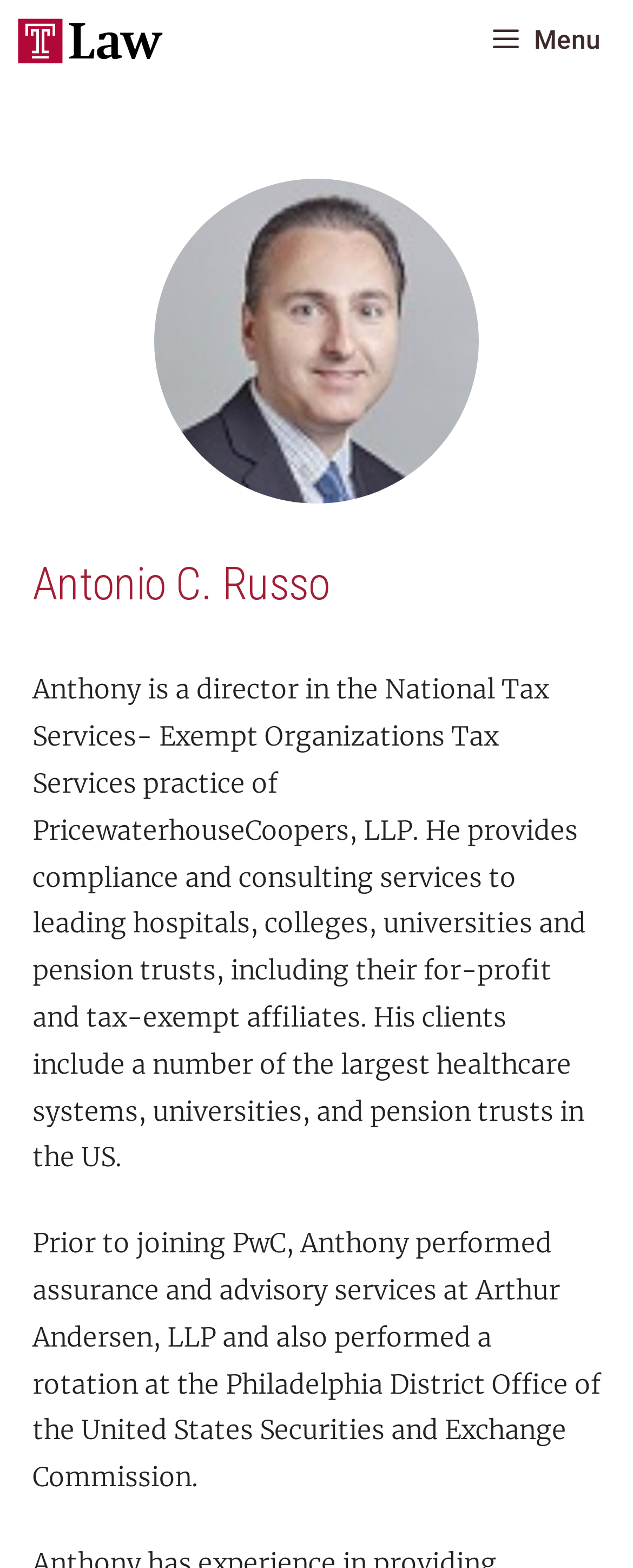What type of organizations does Anthony provide services to?
Please provide a single word or phrase in response based on the screenshot.

Hospitals, colleges, universities, and pension trusts